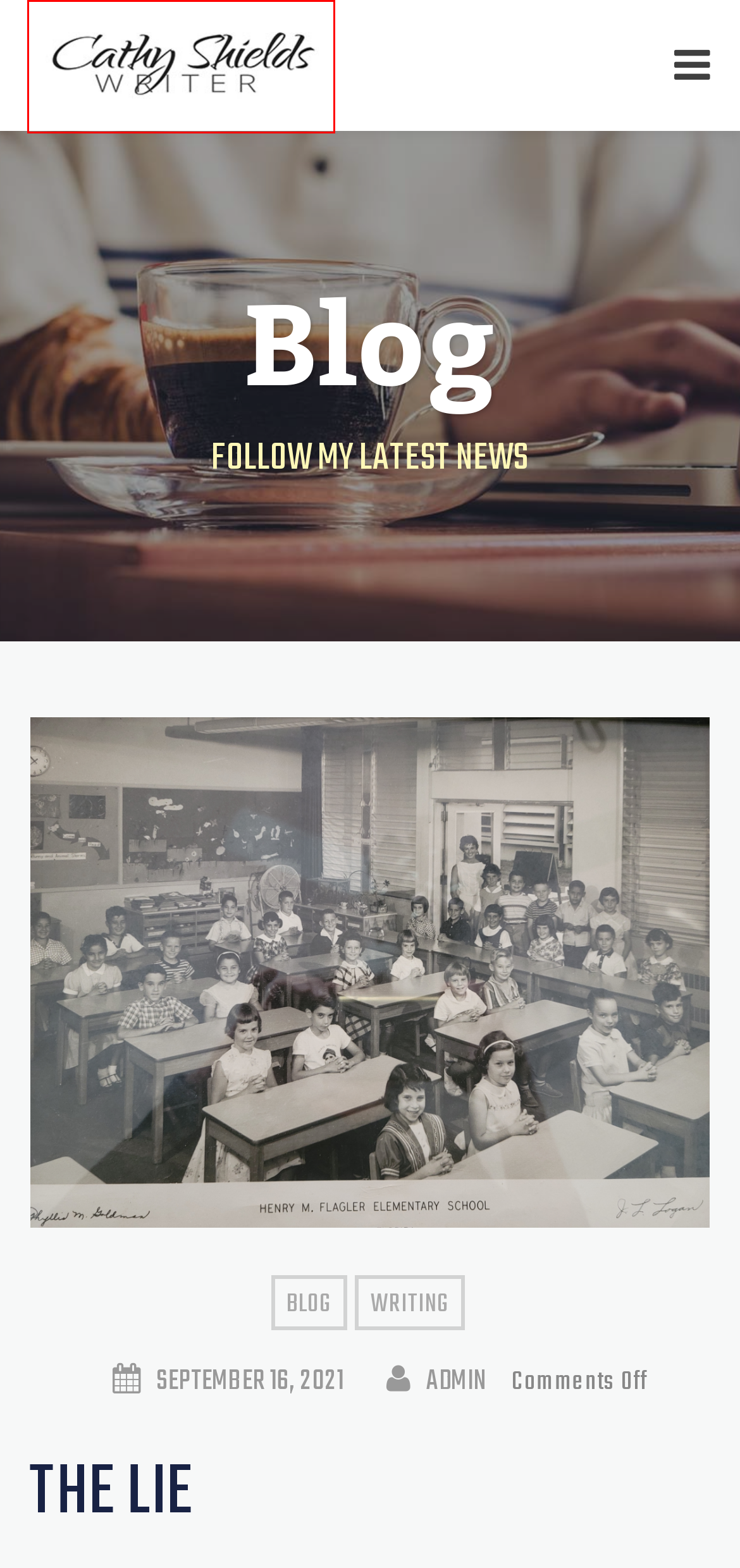You have a screenshot of a webpage with a red rectangle bounding box around an element. Identify the best matching webpage description for the new page that appears after clicking the element in the bounding box. The descriptions are:
A. September 2020 – Cathy Shields
B. admin – Cathy Shields
C. September 2021 – Cathy Shields
D. December 2019 – Cathy Shields
E. February 2021 – Cathy Shields
F. Cathy Shields – WRITER
G. Writing – Cathy Shields
H. June 2020 – Cathy Shields

F